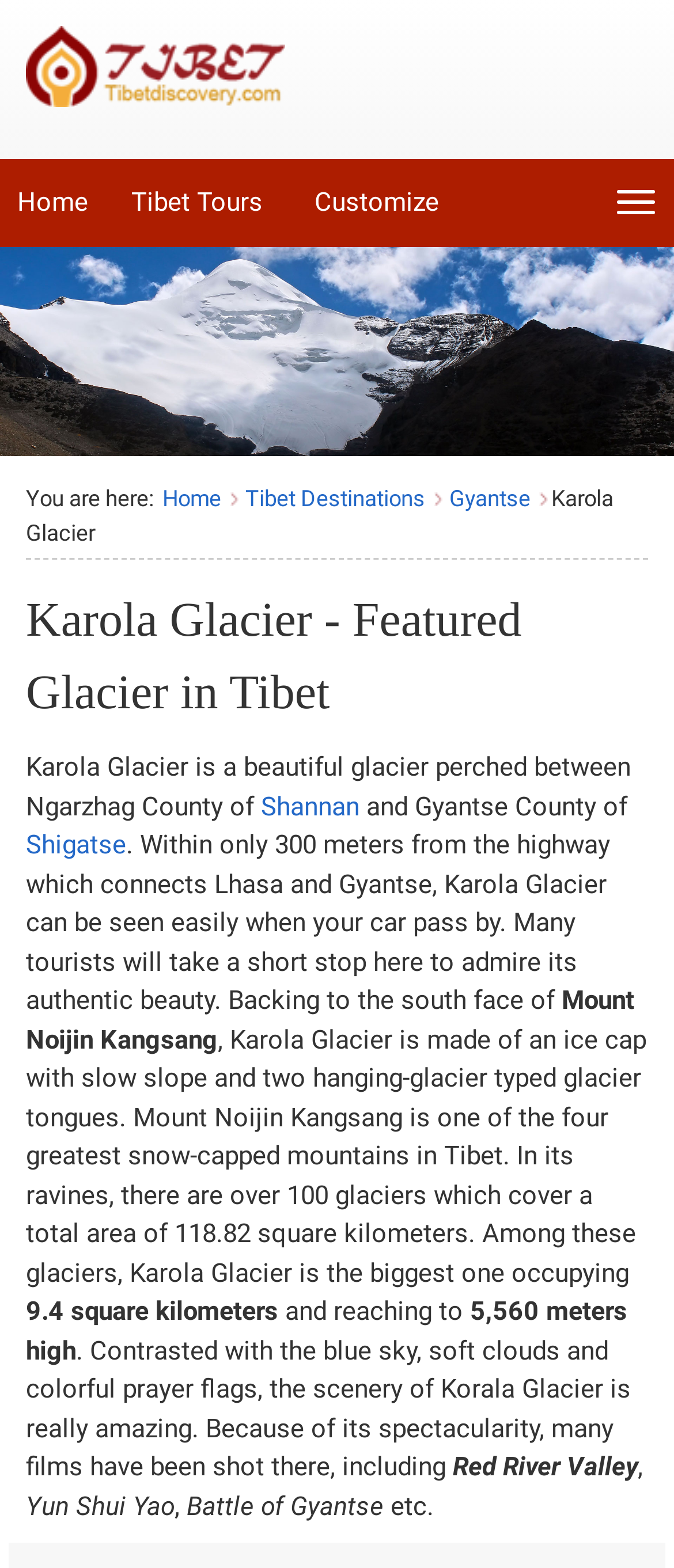Please identify the bounding box coordinates of the element's region that should be clicked to execute the following instruction: "Explore 'Sustainable Wildlife Management'". The bounding box coordinates must be four float numbers between 0 and 1, i.e., [left, top, right, bottom].

None